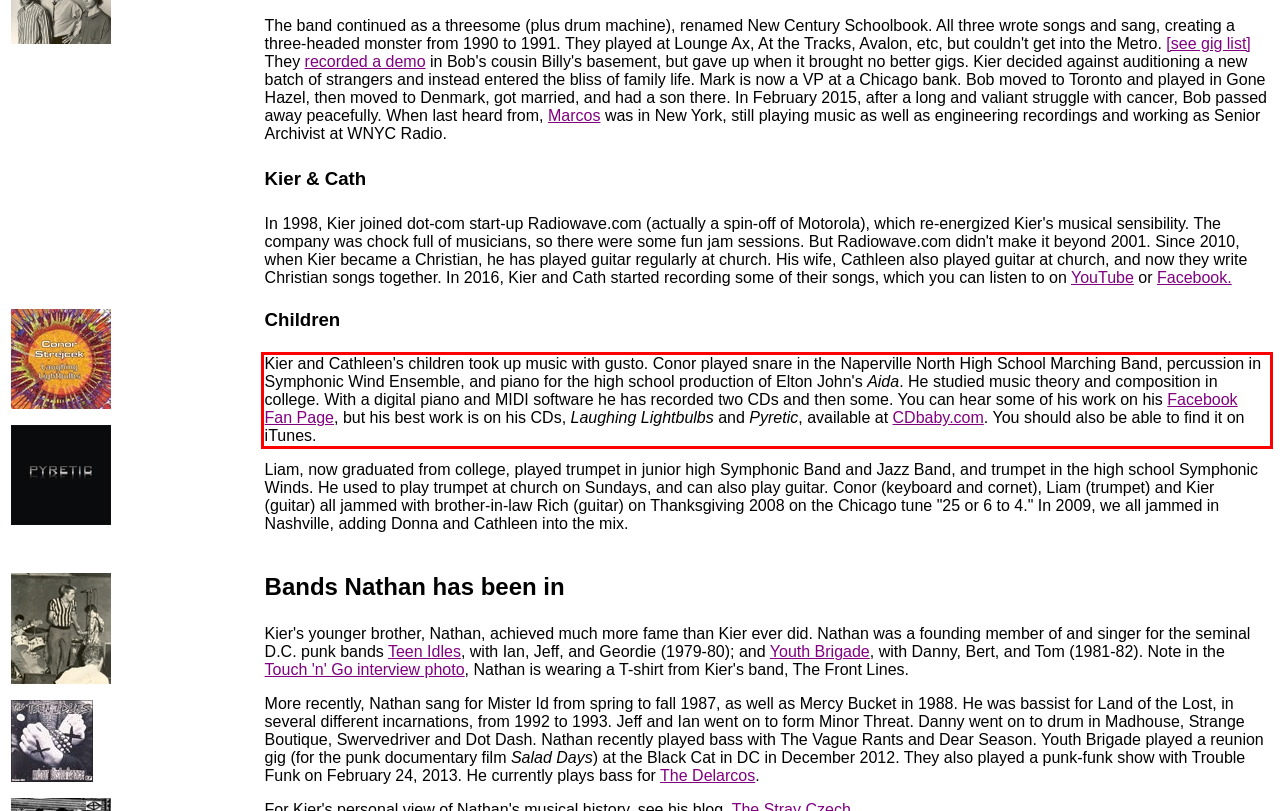Please look at the screenshot provided and find the red bounding box. Extract the text content contained within this bounding box.

Kier and Cathleen's children took up music with gusto. Conor played snare in the Naperville North High School Marching Band, percussion in Symphonic Wind Ensemble, and piano for the high school production of Elton John's Aida. He studied music theory and composition in college. With a digital piano and MIDI software he has recorded two CDs and then some. You can hear some of his work on his Facebook Fan Page, but his best work is on his CDs, Laughing Lightbulbs and Pyretic, available at CDbaby.com. You should also be able to find it on iTunes.